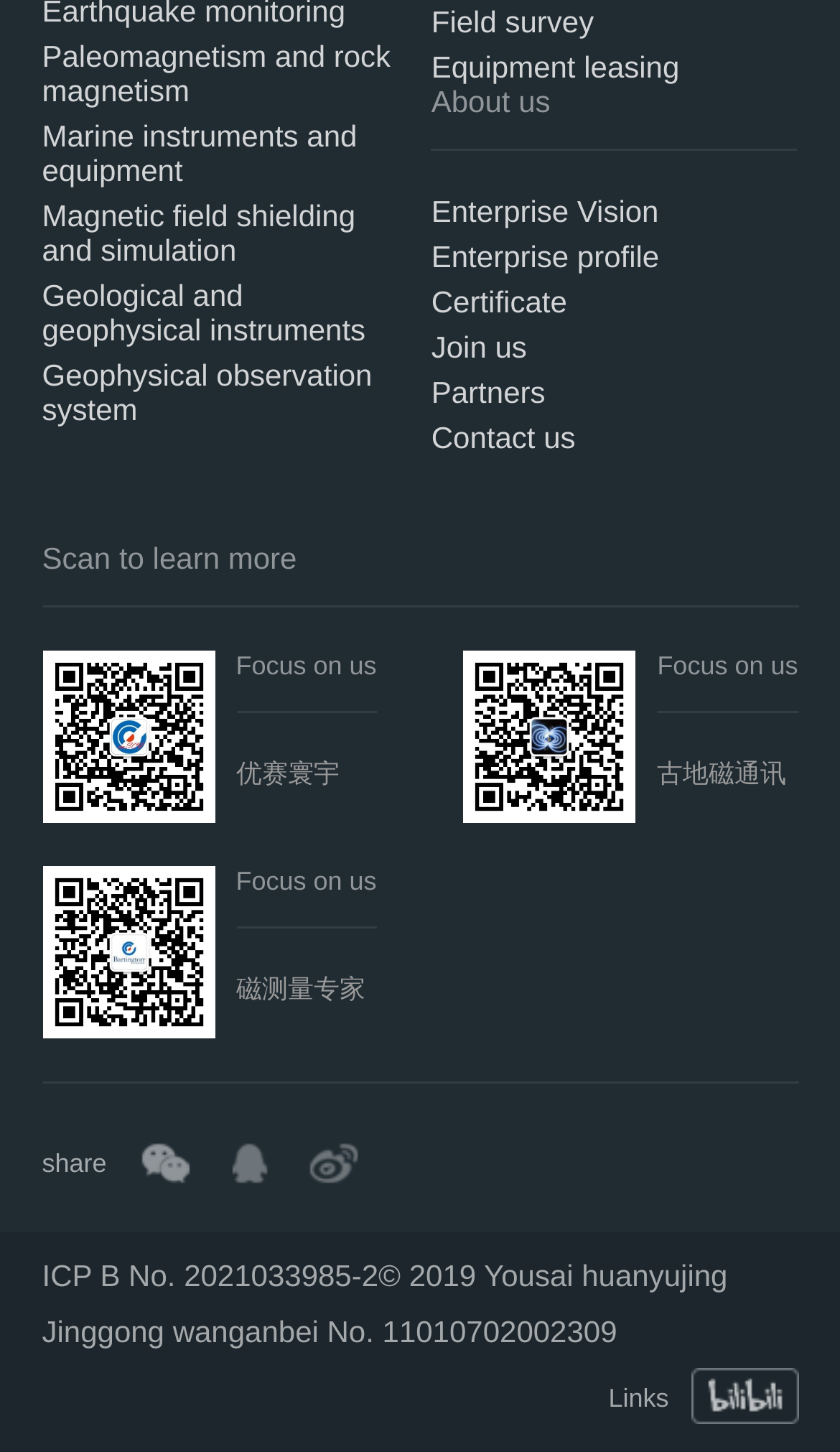What type of instruments does the company provide?
Answer the question with a thorough and detailed explanation.

The company provides various types of instruments, including geological and geophysical instruments, which can be seen in the links section at the top-left of the webpage.